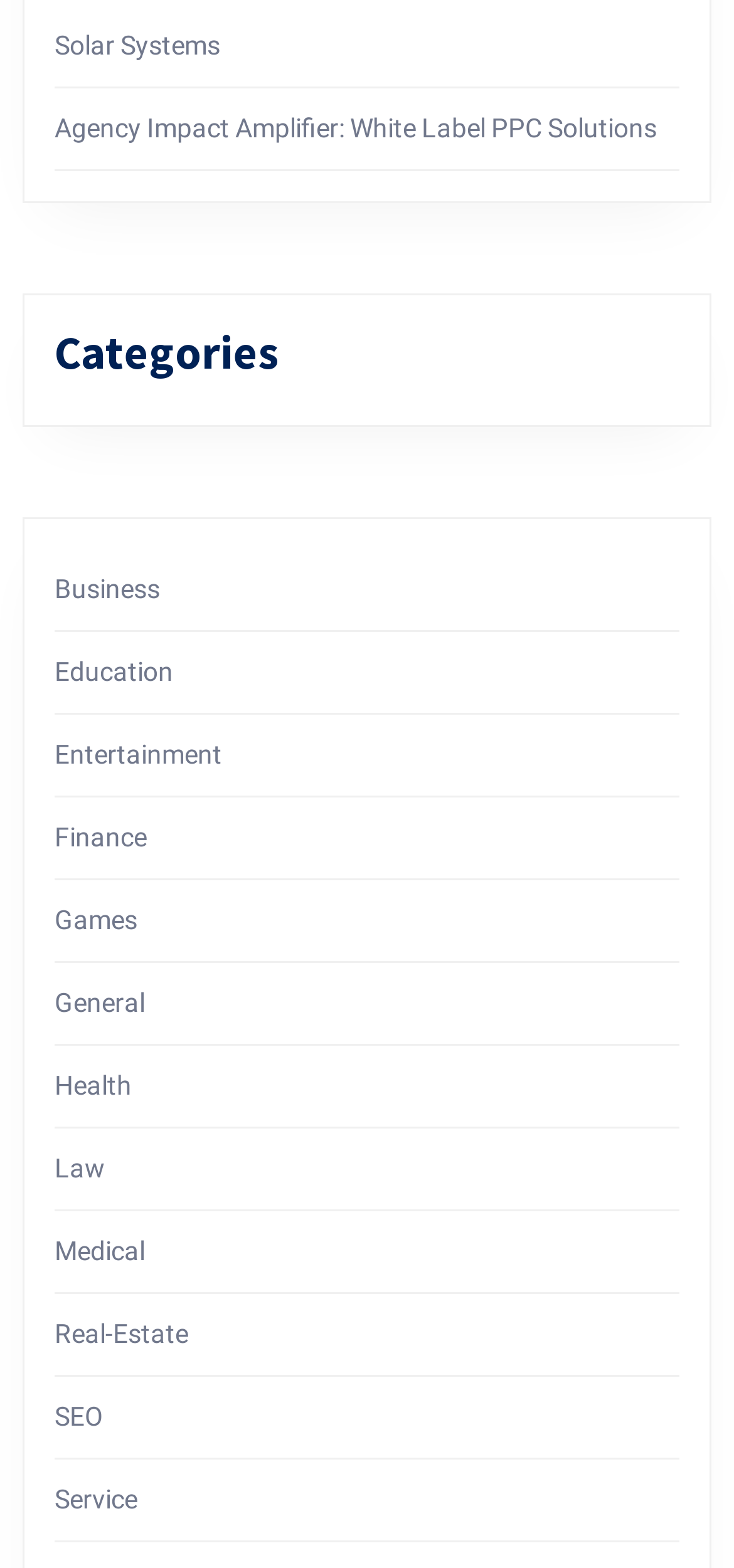Return the bounding box coordinates of the UI element that corresponds to this description: "Finance". The coordinates must be given as four float numbers in the range of 0 and 1, [left, top, right, bottom].

[0.074, 0.525, 0.2, 0.544]